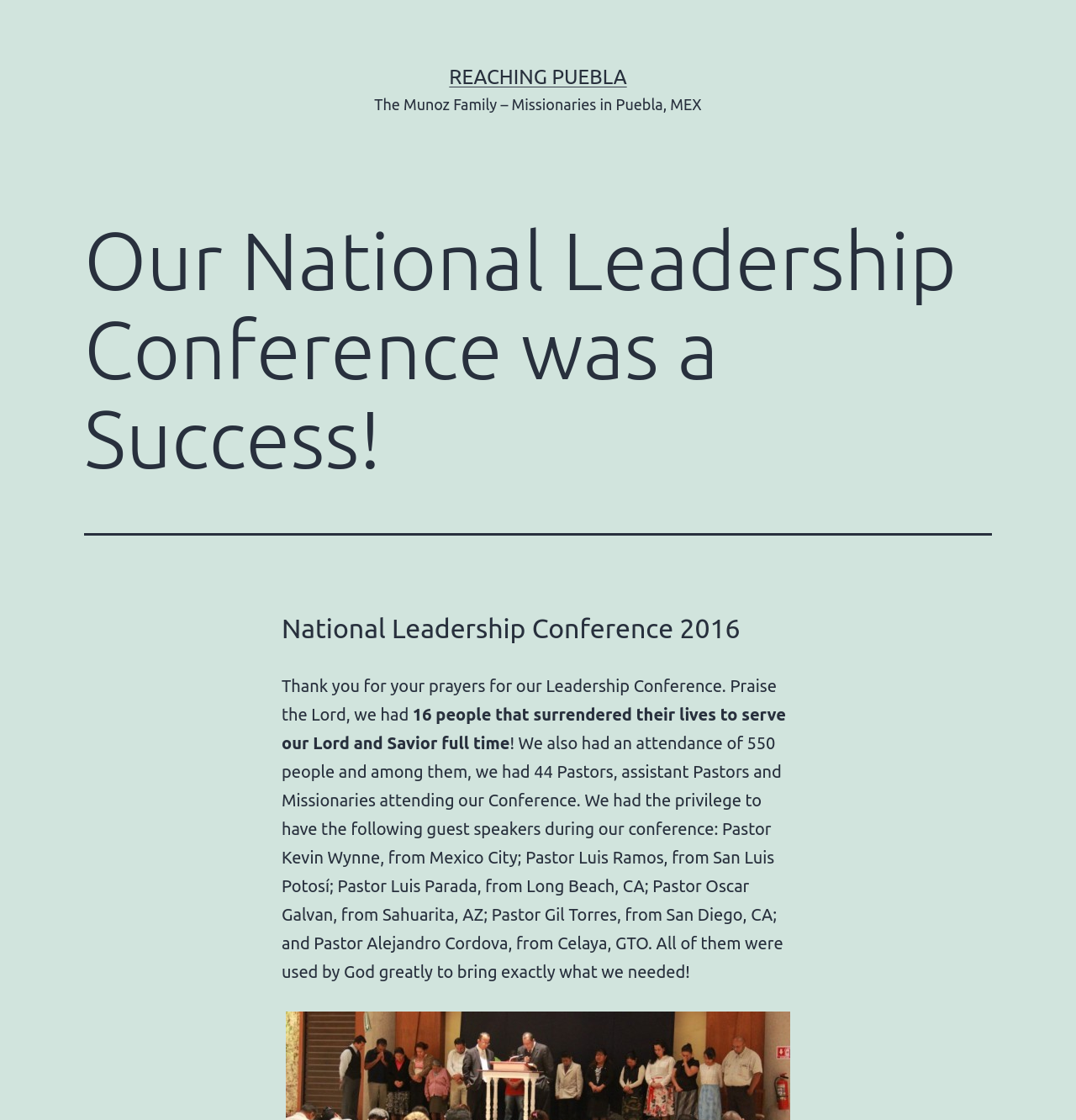What is the name of the pastor from Mexico City?
Please provide a single word or phrase as your answer based on the screenshot.

Pastor Kevin Wynne